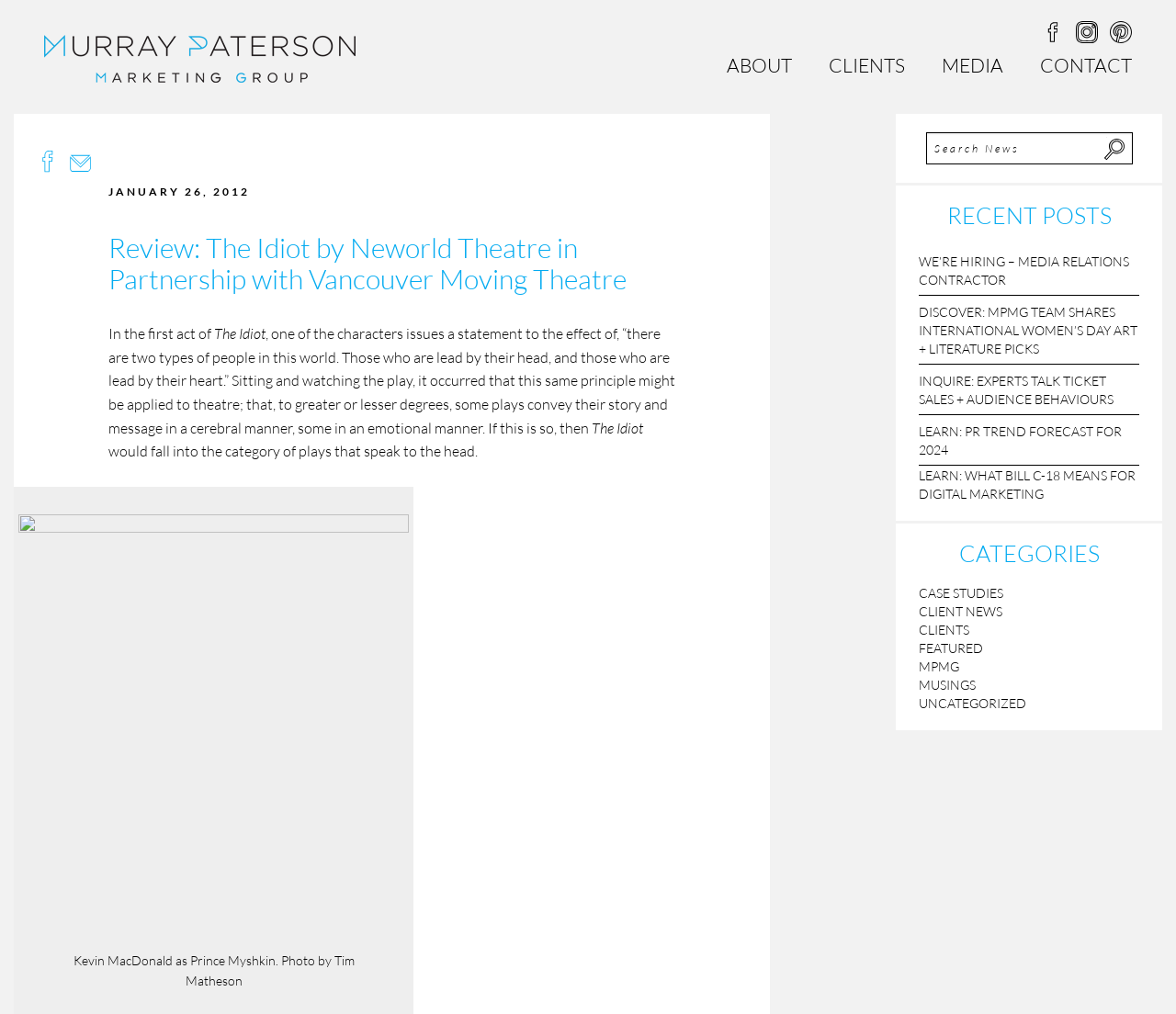Can you pinpoint the bounding box coordinates for the clickable element required for this instruction: "Check the 'RECENT POSTS'"? The coordinates should be four float numbers between 0 and 1, i.e., [left, top, right, bottom].

[0.781, 0.201, 0.969, 0.242]